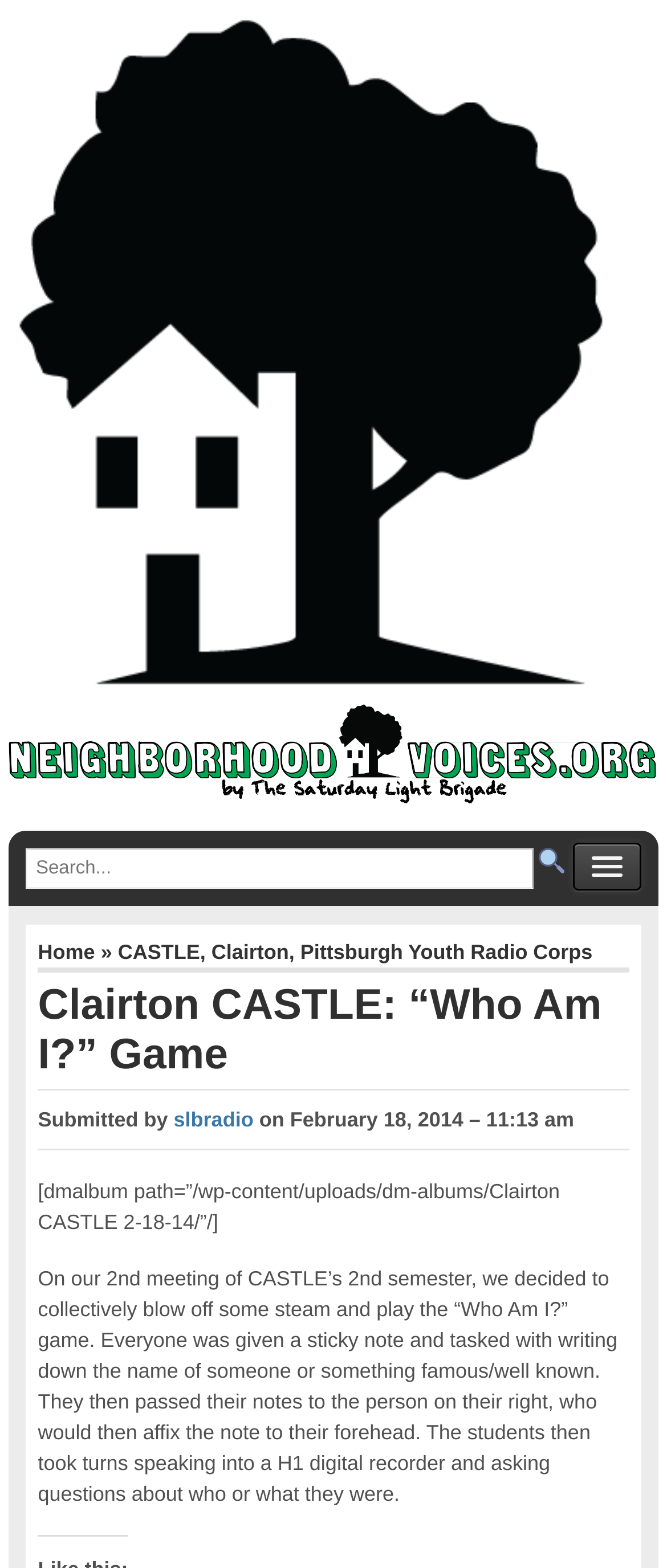Show the bounding box coordinates for the HTML element as described: "CASTLE".

[0.177, 0.599, 0.3, 0.615]